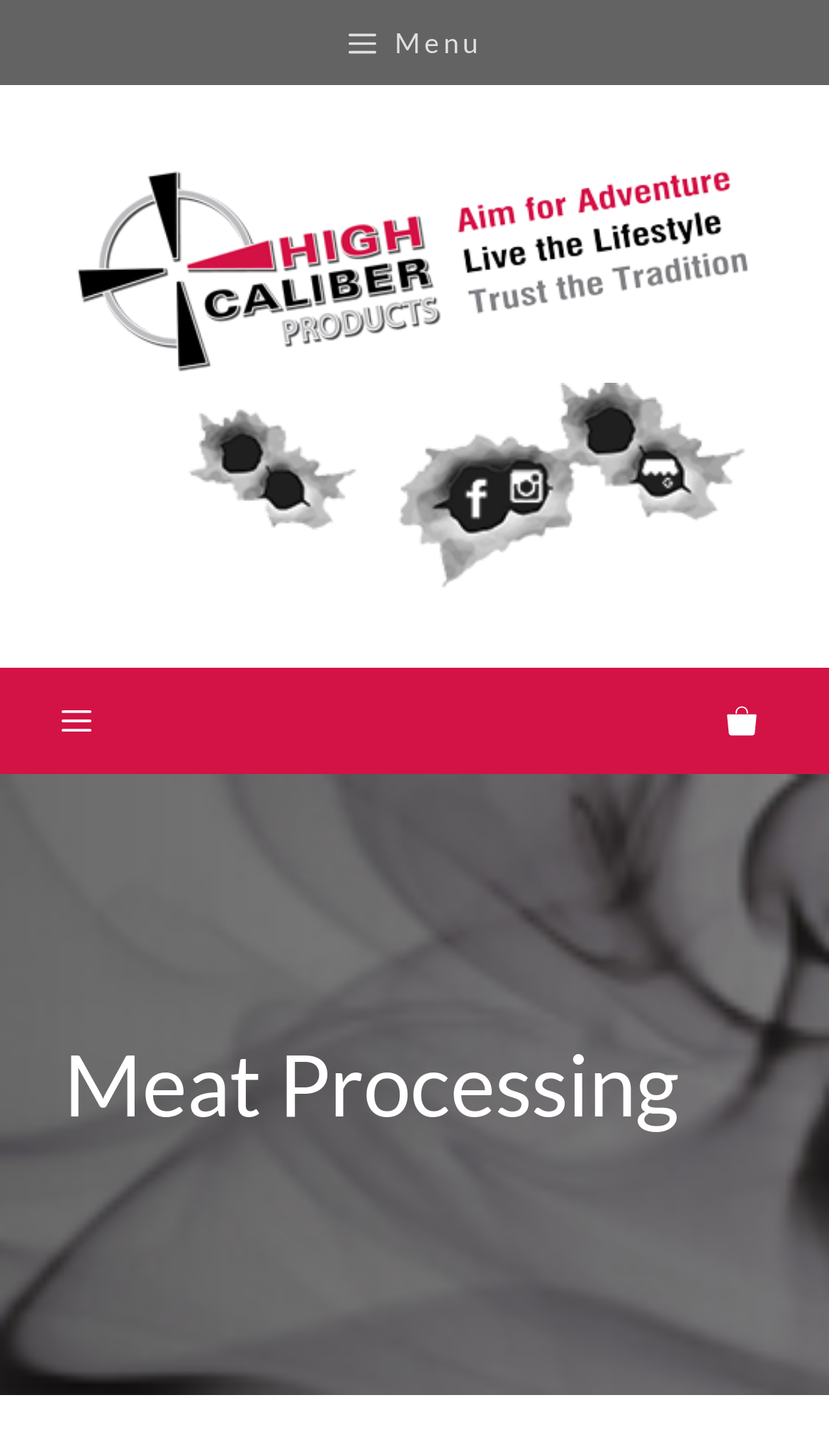What is the total cost of the items in the cart?
Provide a detailed answer to the question using information from the image.

I obtained this from the text '$0.00' near the bottom of the page, which displays the total cost of the items in the shopping cart.